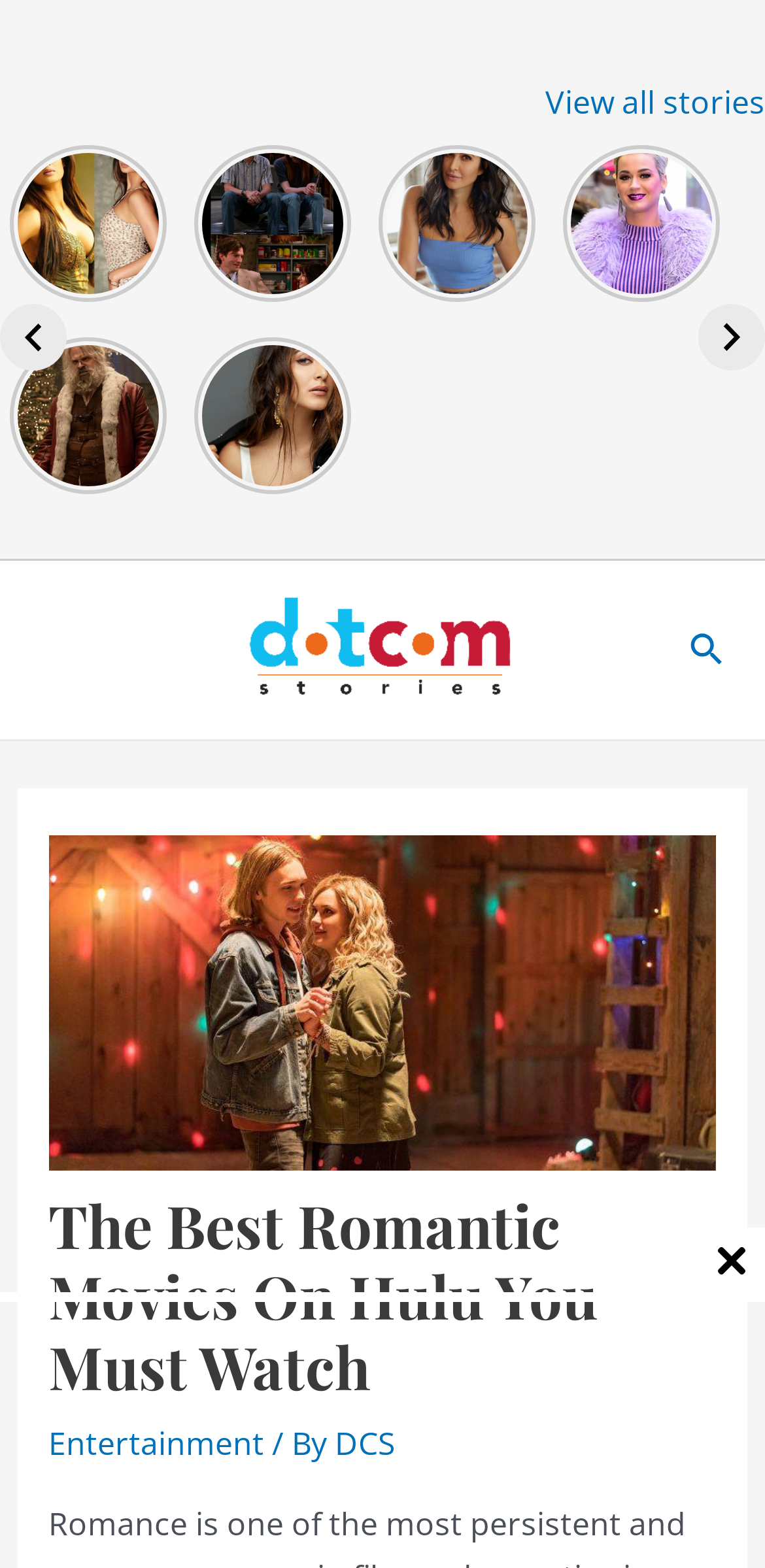Please determine the bounding box coordinates of the element to click in order to execute the following instruction: "Click on the link to read about Palak Tiwari". The coordinates should be four float numbers between 0 and 1, specified as [left, top, right, bottom].

[0.013, 0.093, 0.218, 0.193]